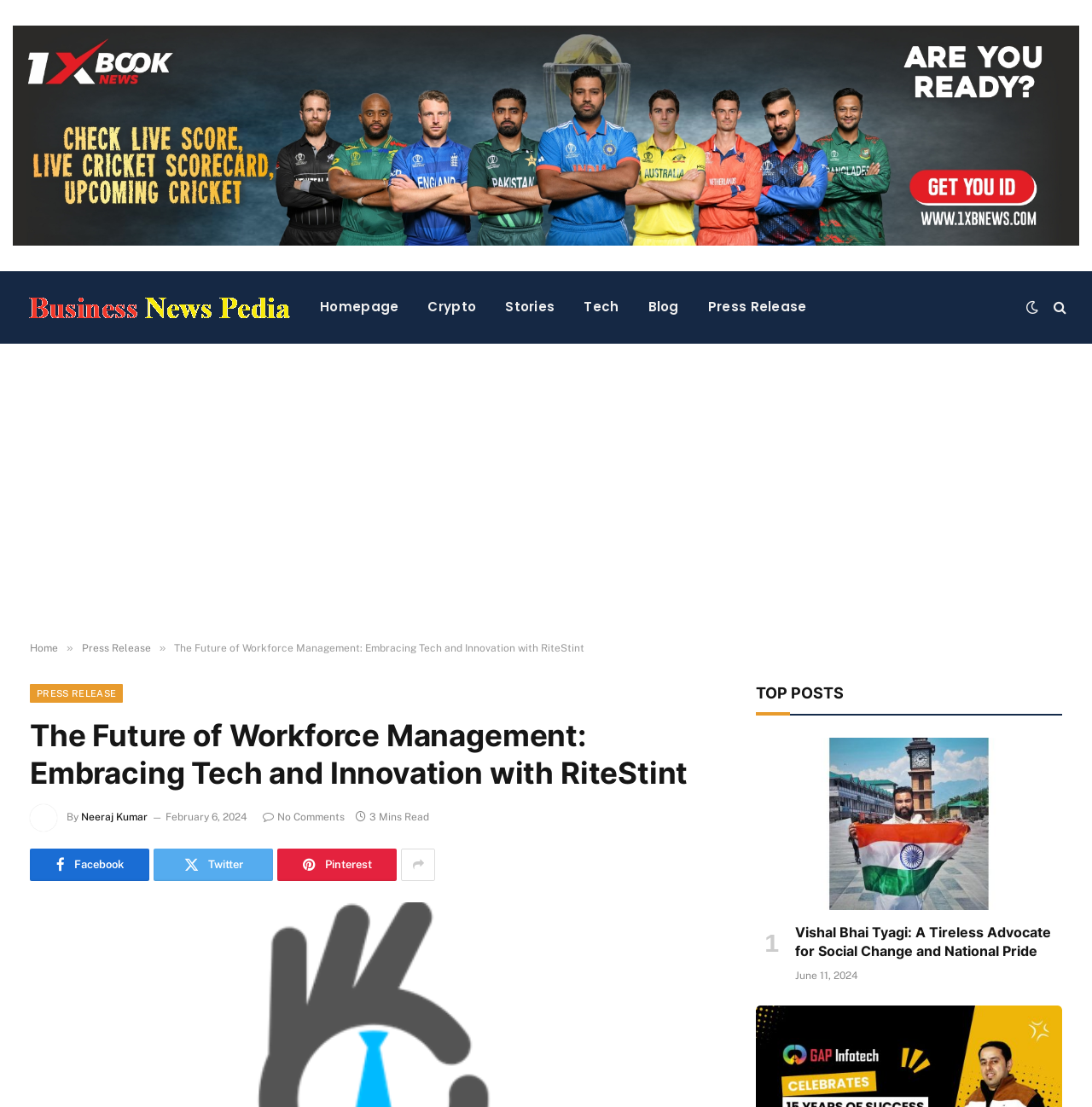Reply to the question with a single word or phrase:
How many minutes does it take to read the article?

3 Mins